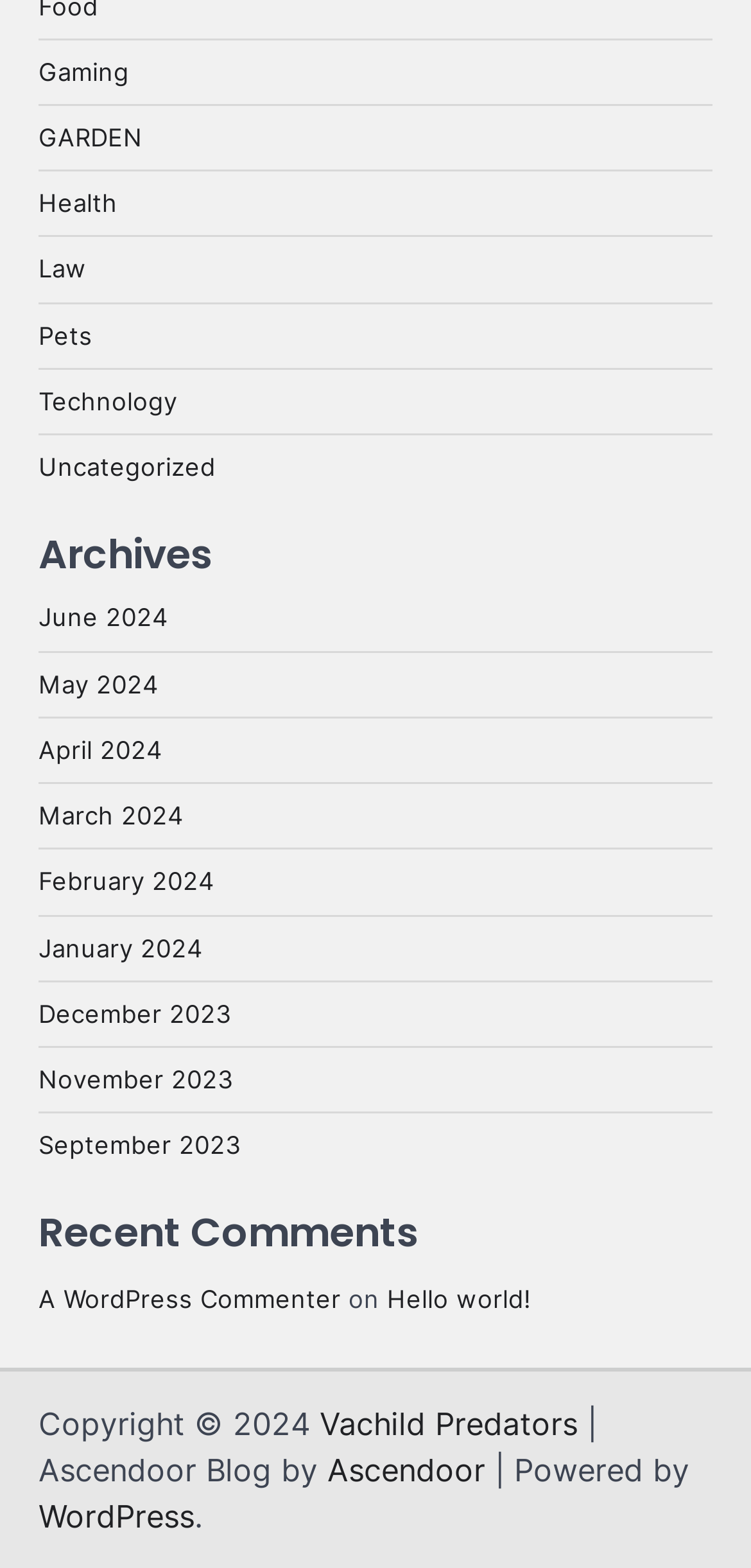Provide the bounding box coordinates of the HTML element described by the text: "Pets".

[0.051, 0.205, 0.123, 0.223]